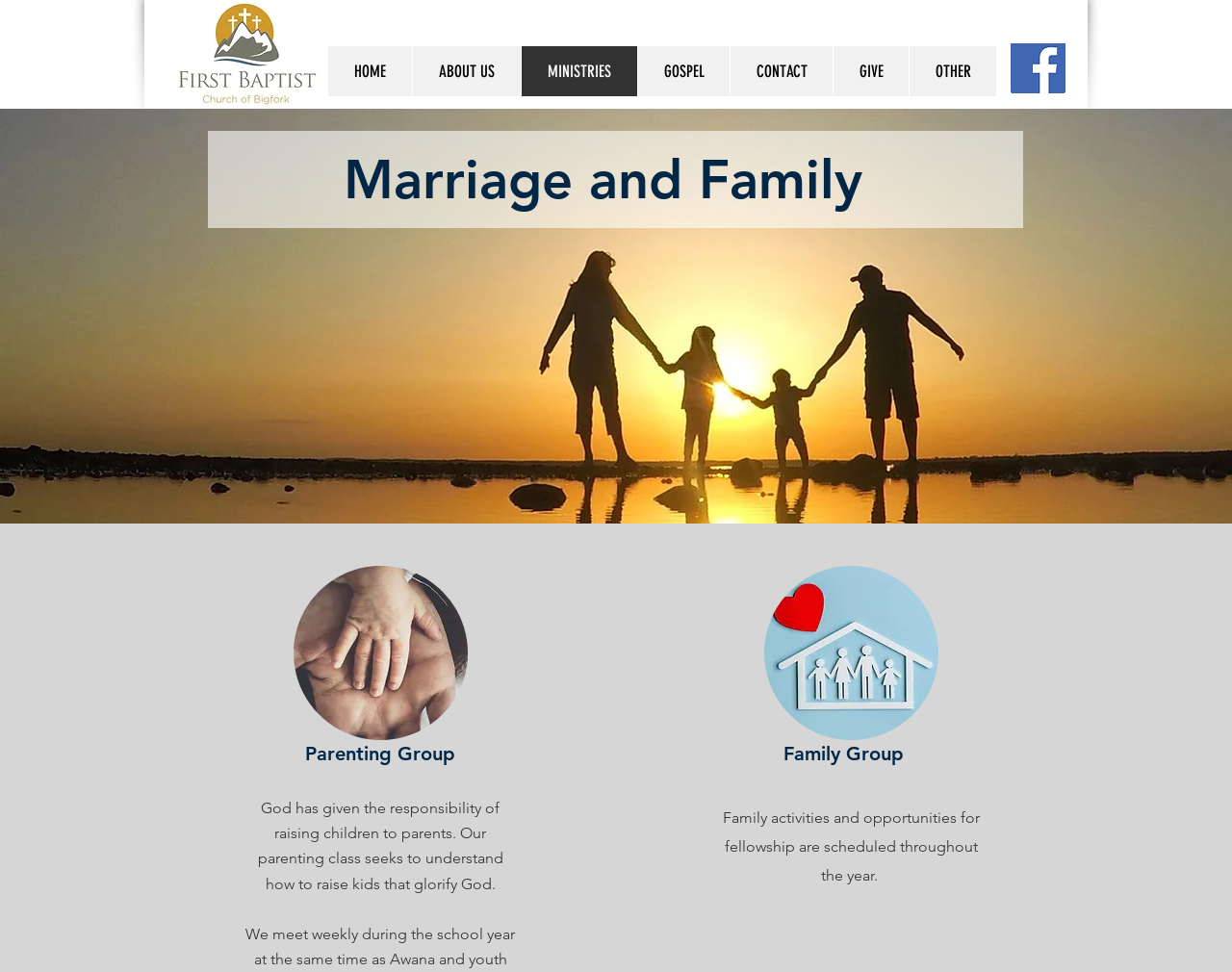Given the description "CONTACT", determine the bounding box of the corresponding UI element.

[0.592, 0.048, 0.676, 0.099]